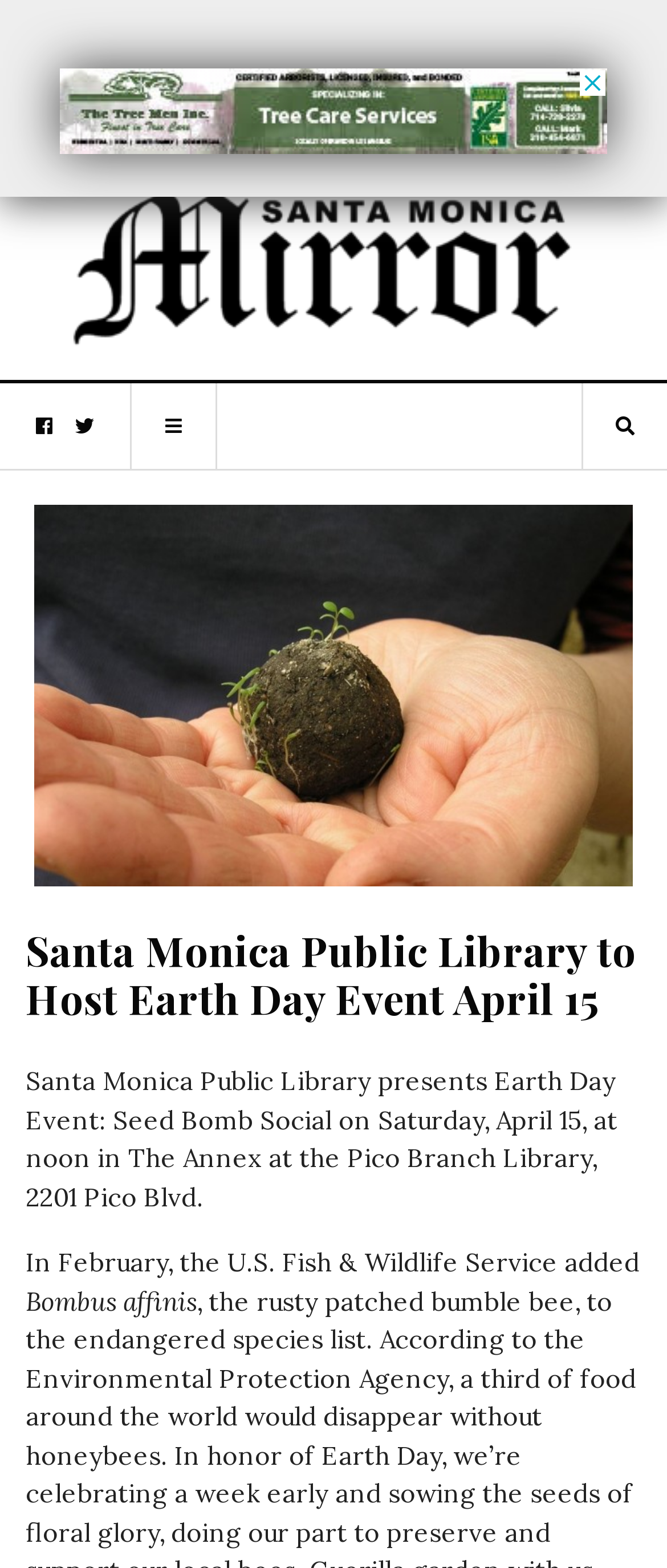Explain the webpage's design and content in an elaborate manner.

The webpage is about an Earth Day event hosted by the Santa Monica Public Library. At the top, there is an advertisement iframe taking up most of the width. Below it, there is a link to "SM Mirror" with an accompanying image of the same name. 

To the left of the advertisement, there are three social media links, represented by icons. On the right side, there is another icon link. 

The main content of the webpage is divided into two sections. The first section has a heading that reads "Santa Monica Public Library to Host Earth Day Event April 15". Below the heading, there is a paragraph of text that describes the event, including the title "Seed Bomb Social", the date "Saturday, April 15", the time "noon", and the location "The Annex at the Pico Branch Library, 2201 Pico Blvd.". 

The second section starts with a sentence that mentions the U.S. Fish & Wildlife Service adding a species to the endangered list in February. The species name "Bombus affinis" is mentioned in a separate line.